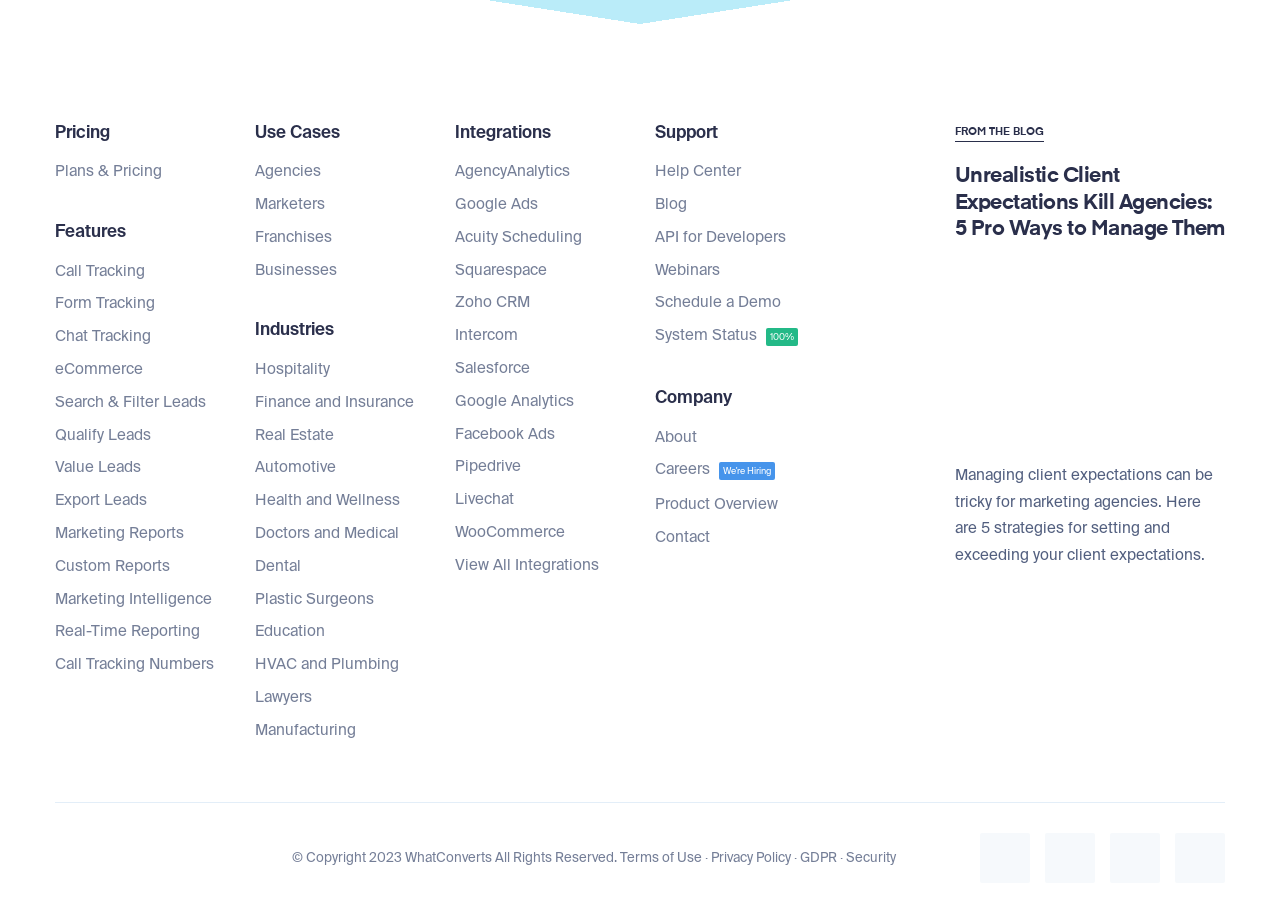What is the name of the company behind this platform?
Answer the question with a thorough and detailed explanation.

The webpage's footer section displays the company name 'WhatConverts' along with a copyright notice, indicating that WhatConverts is the company behind this marketing analytics platform.